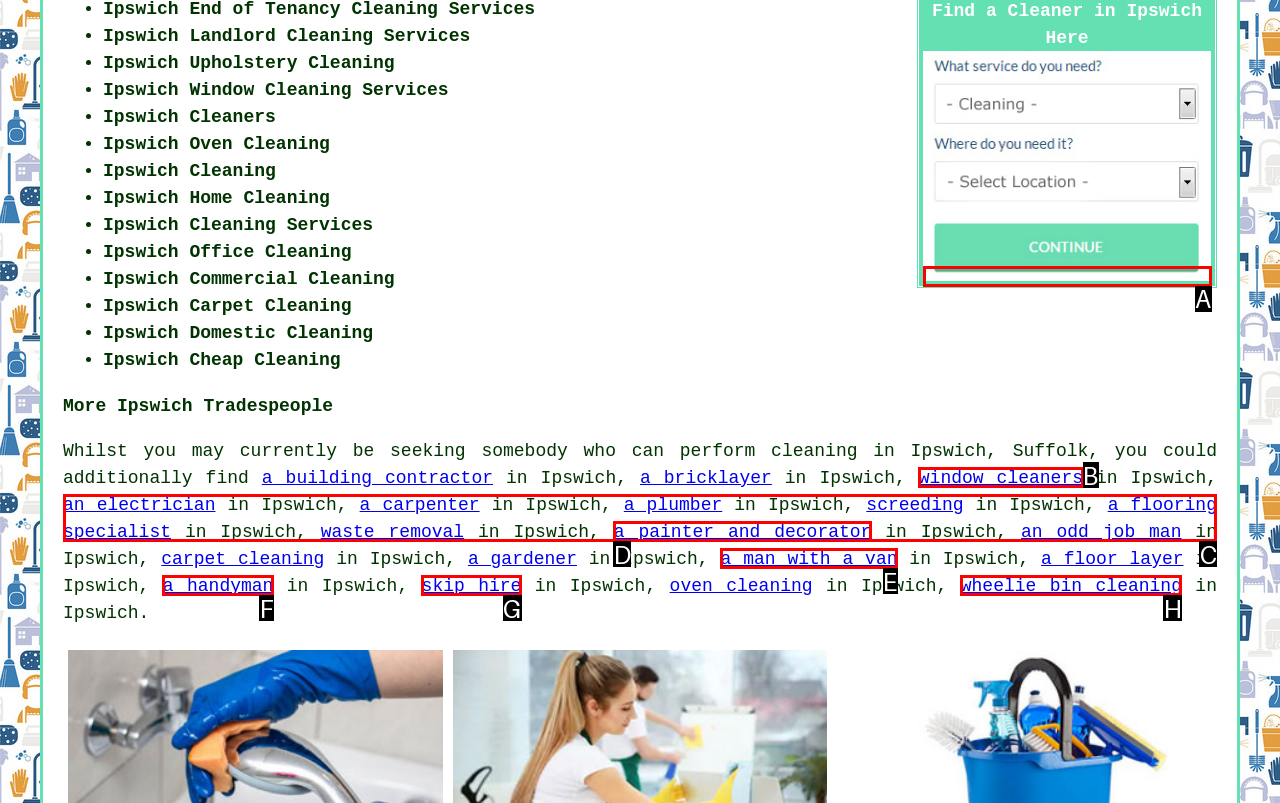Tell me which UI element to click to fulfill the given task: Check 'a handyman'. Respond with the letter of the correct option directly.

F